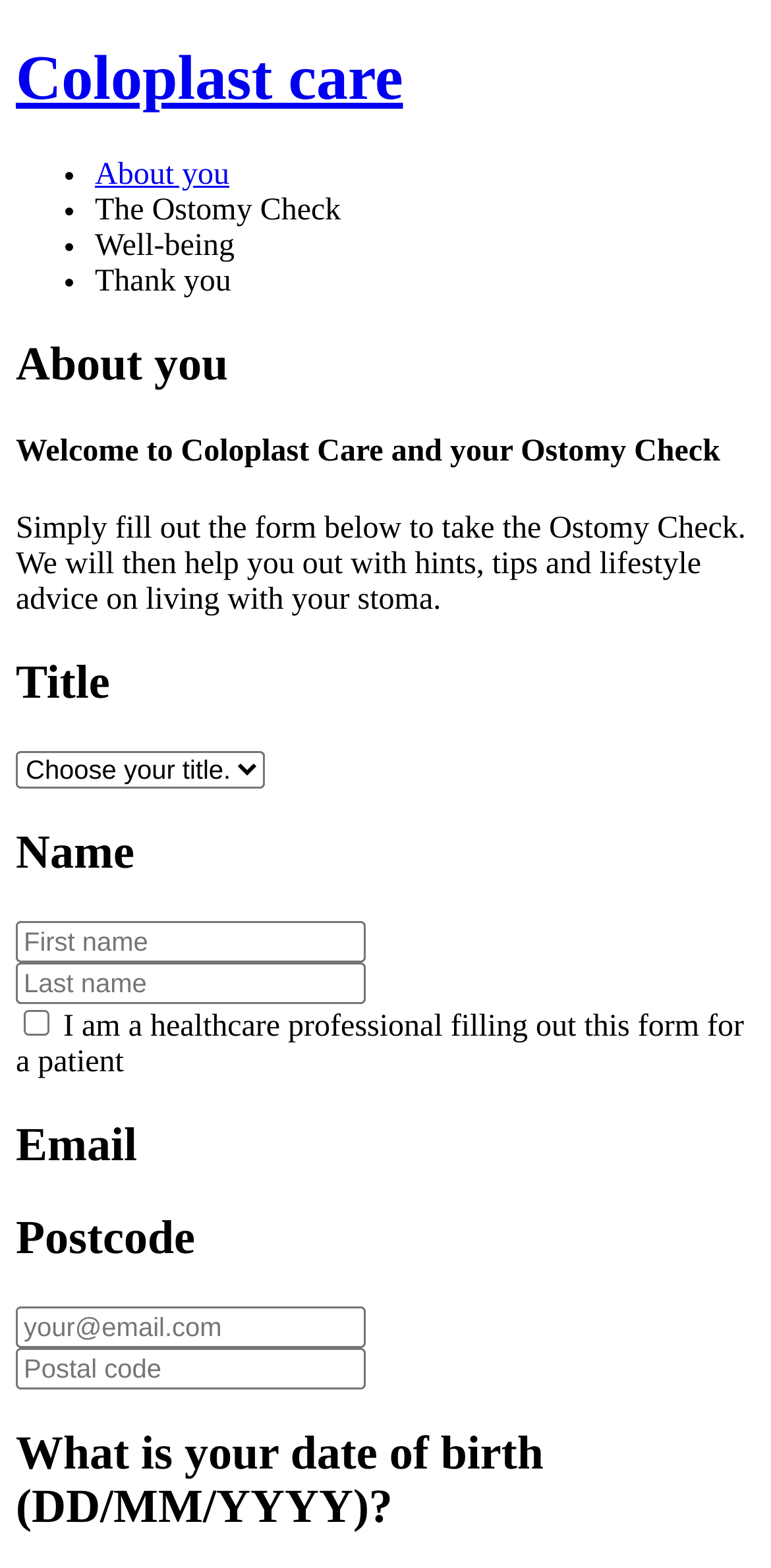What is the purpose of the Ostomy Check?
Answer with a single word or phrase, using the screenshot for reference.

Get hints, tips, and lifestyle advice